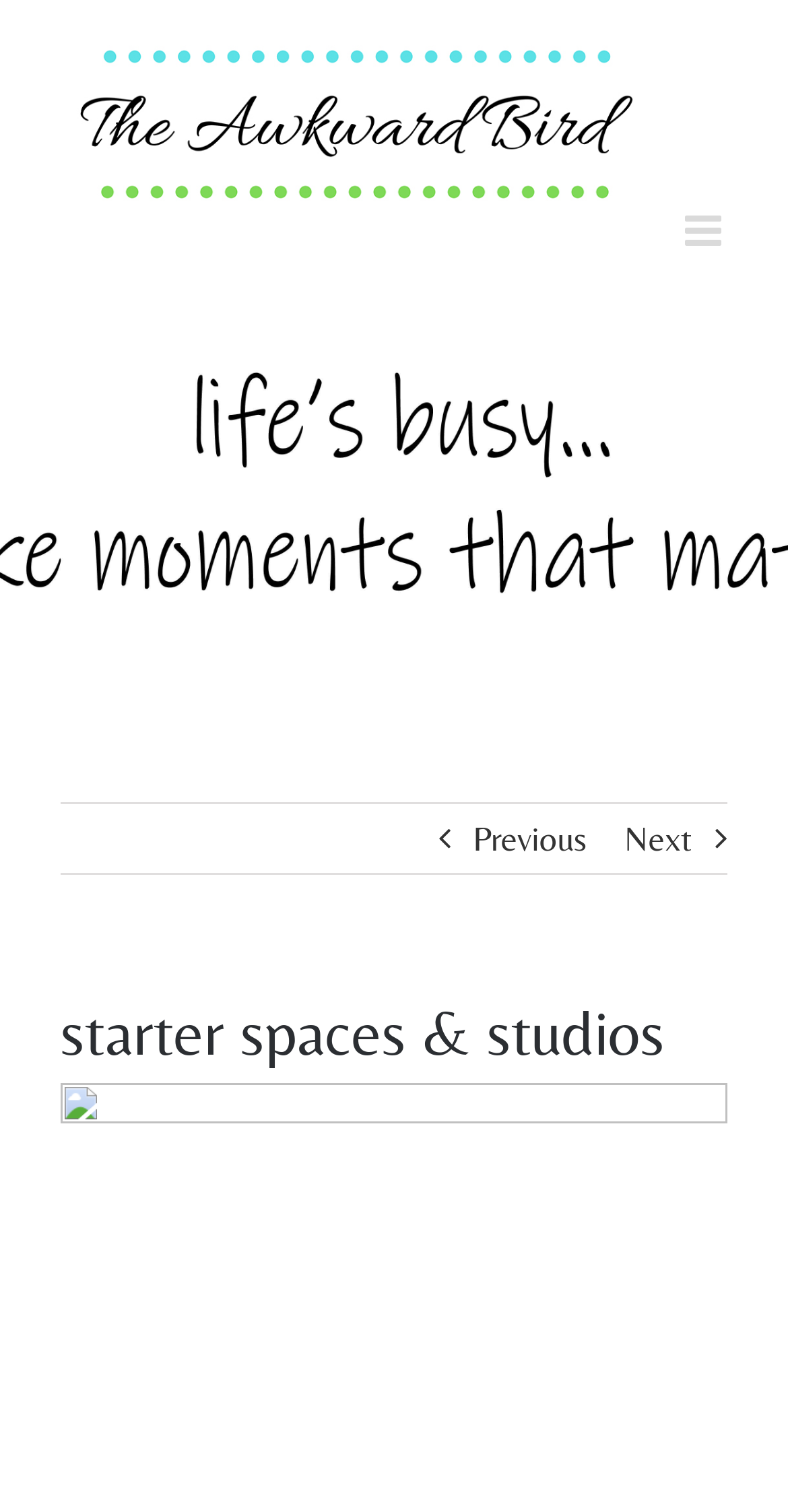What is the function of the button with the arrow pointing up?
Using the visual information, reply with a single word or short phrase.

Go to Top